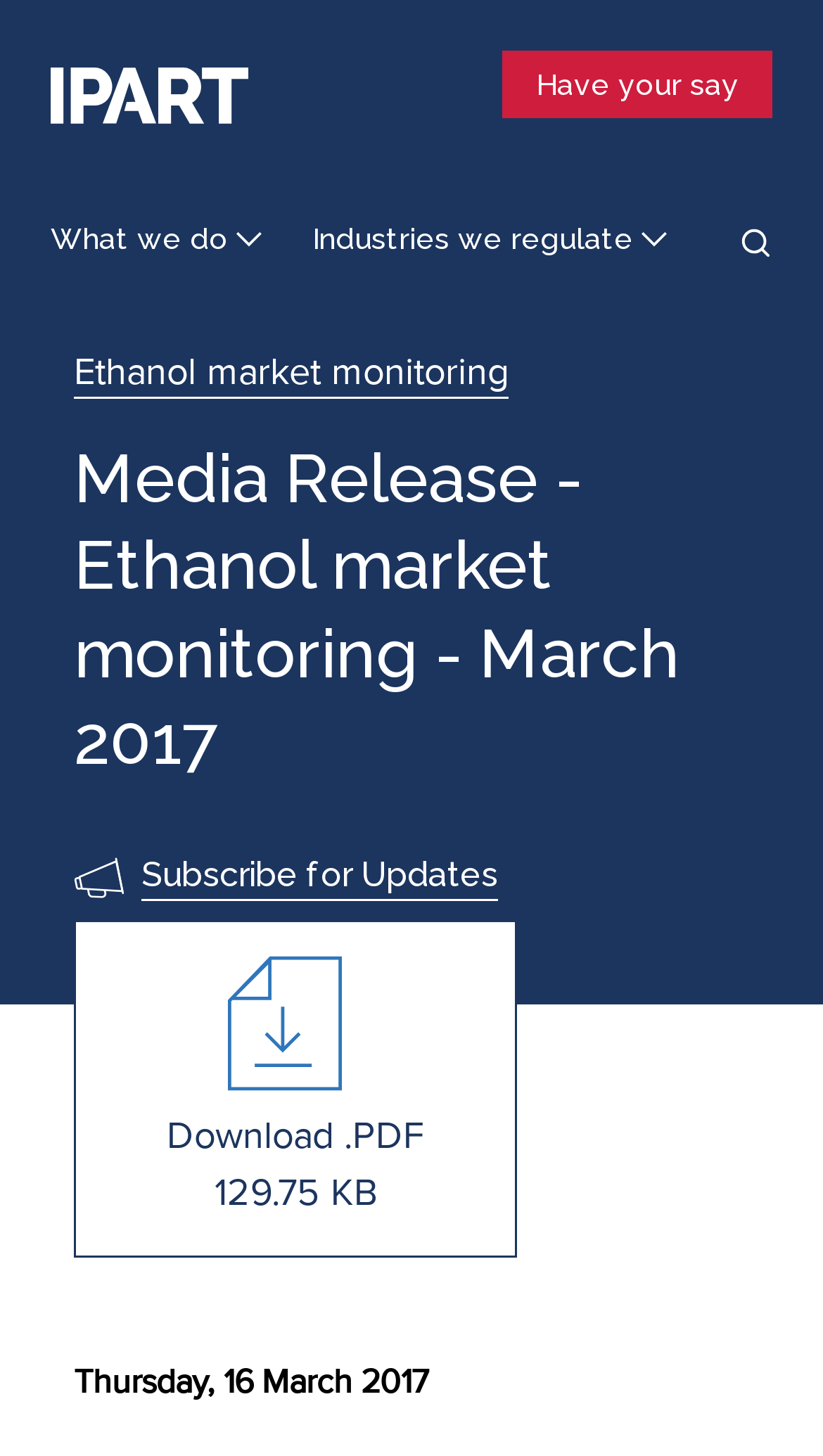Please provide the bounding box coordinates for the UI element as described: "Search". The coordinates must be four floats between 0 and 1, represented as [left, top, right, bottom].

[0.897, 0.143, 0.938, 0.189]